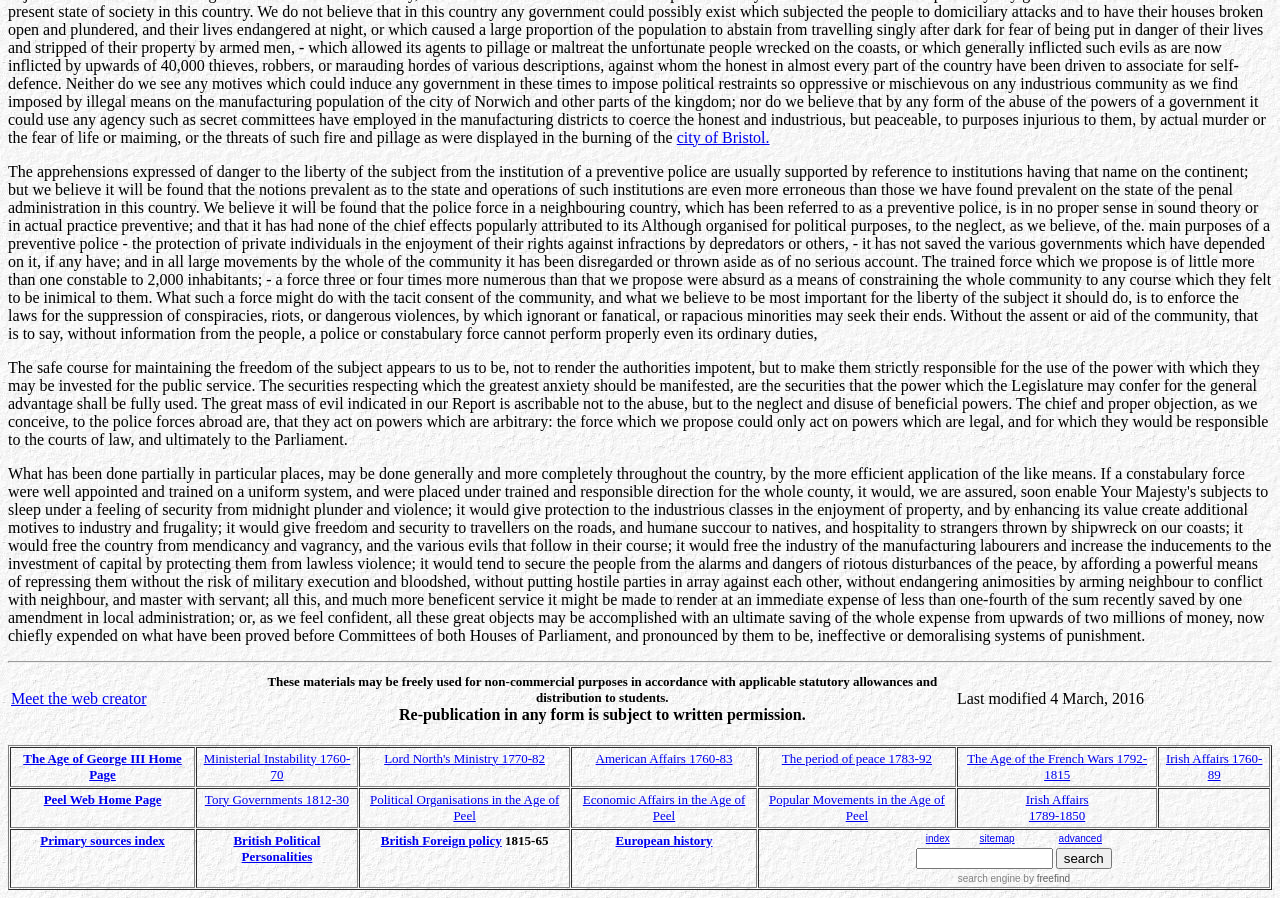Give the bounding box coordinates for the element described by: "The period of peace 1783-92".

[0.611, 0.836, 0.728, 0.852]